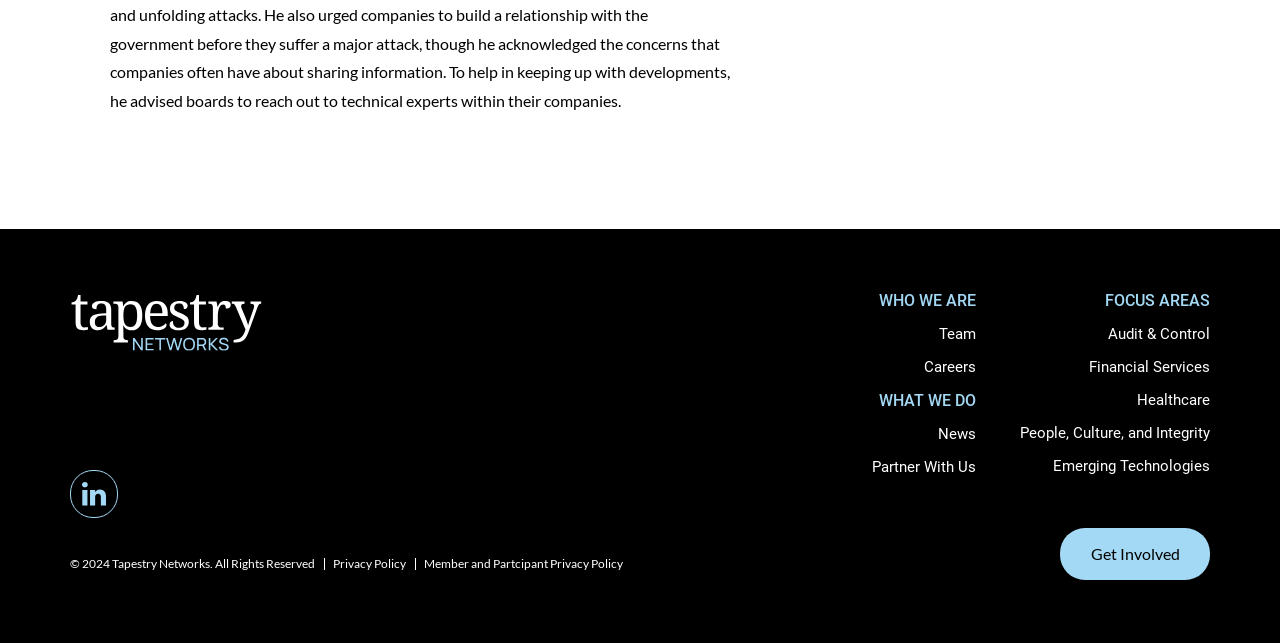Please identify the bounding box coordinates of the element on the webpage that should be clicked to follow this instruction: "Read the Privacy Policy". The bounding box coordinates should be given as four float numbers between 0 and 1, formatted as [left, top, right, bottom].

[0.26, 0.865, 0.317, 0.888]